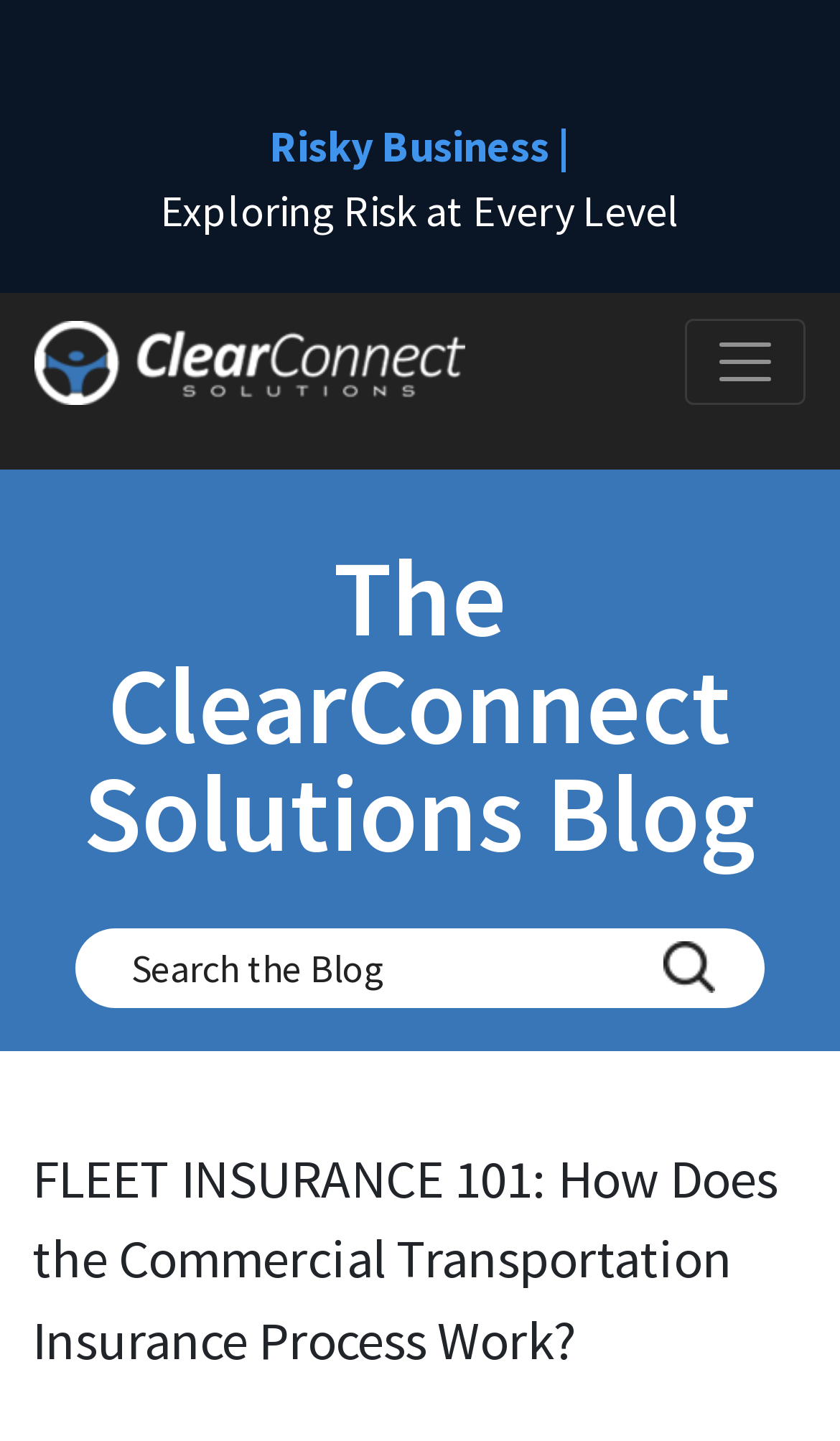Answer the question below using just one word or a short phrase: 
What is the purpose of the button?

Toggle navigation